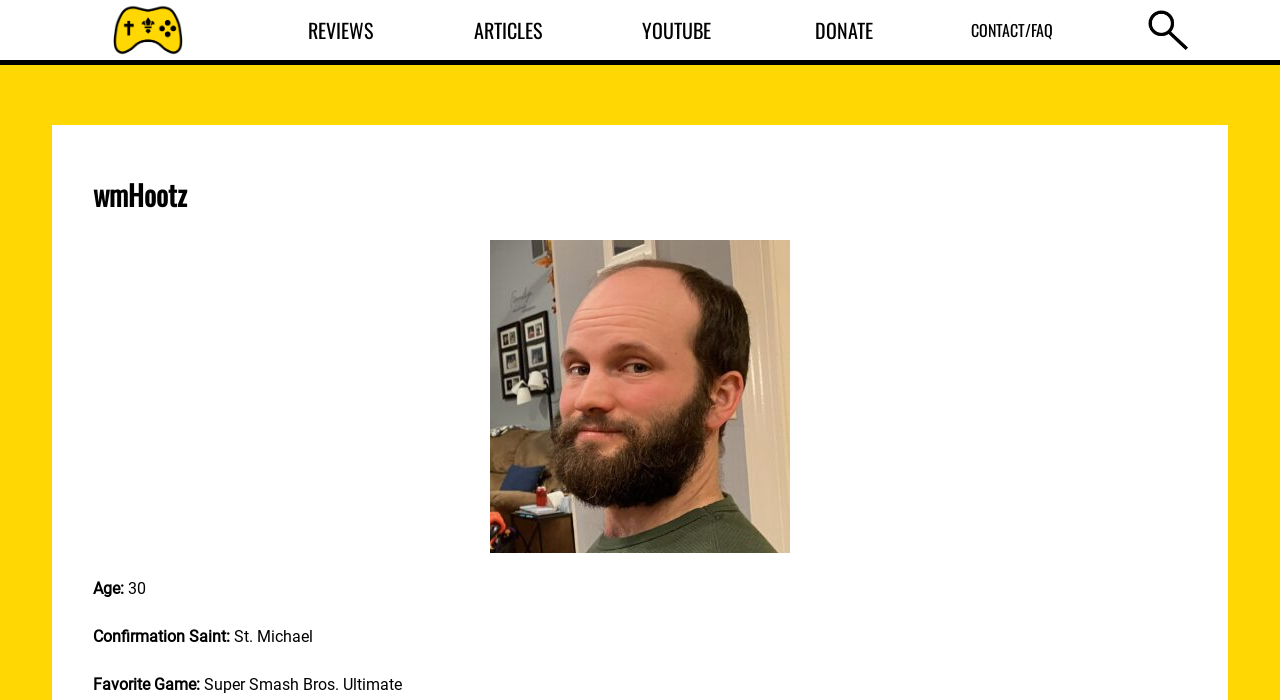Identify the bounding box of the HTML element described as: "CONTACT/FAQ".

[0.725, 0.029, 0.856, 0.059]